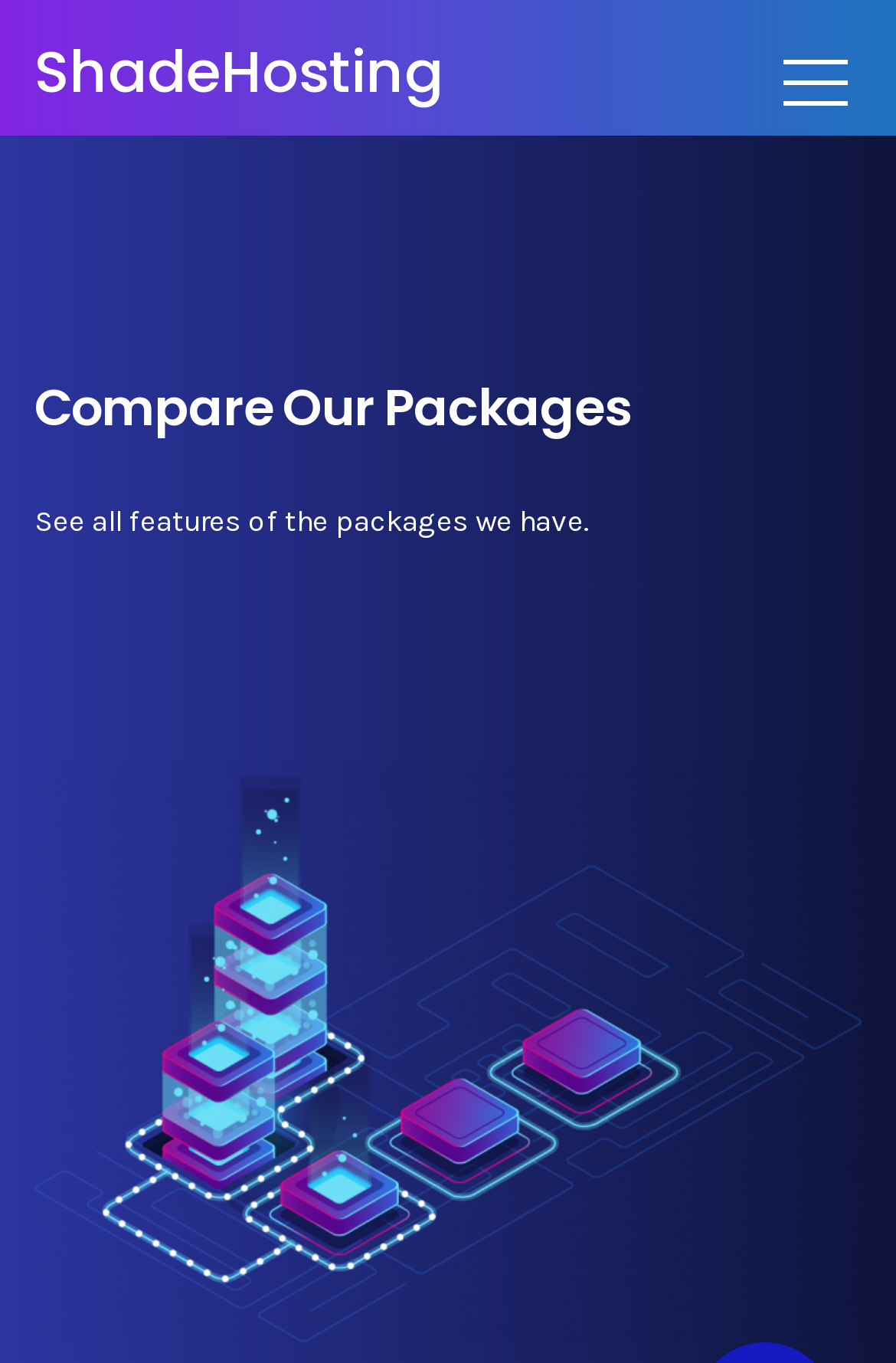What is the text below the heading 'Compare Our Packages'?
Give a single word or phrase answer based on the content of the image.

See all features